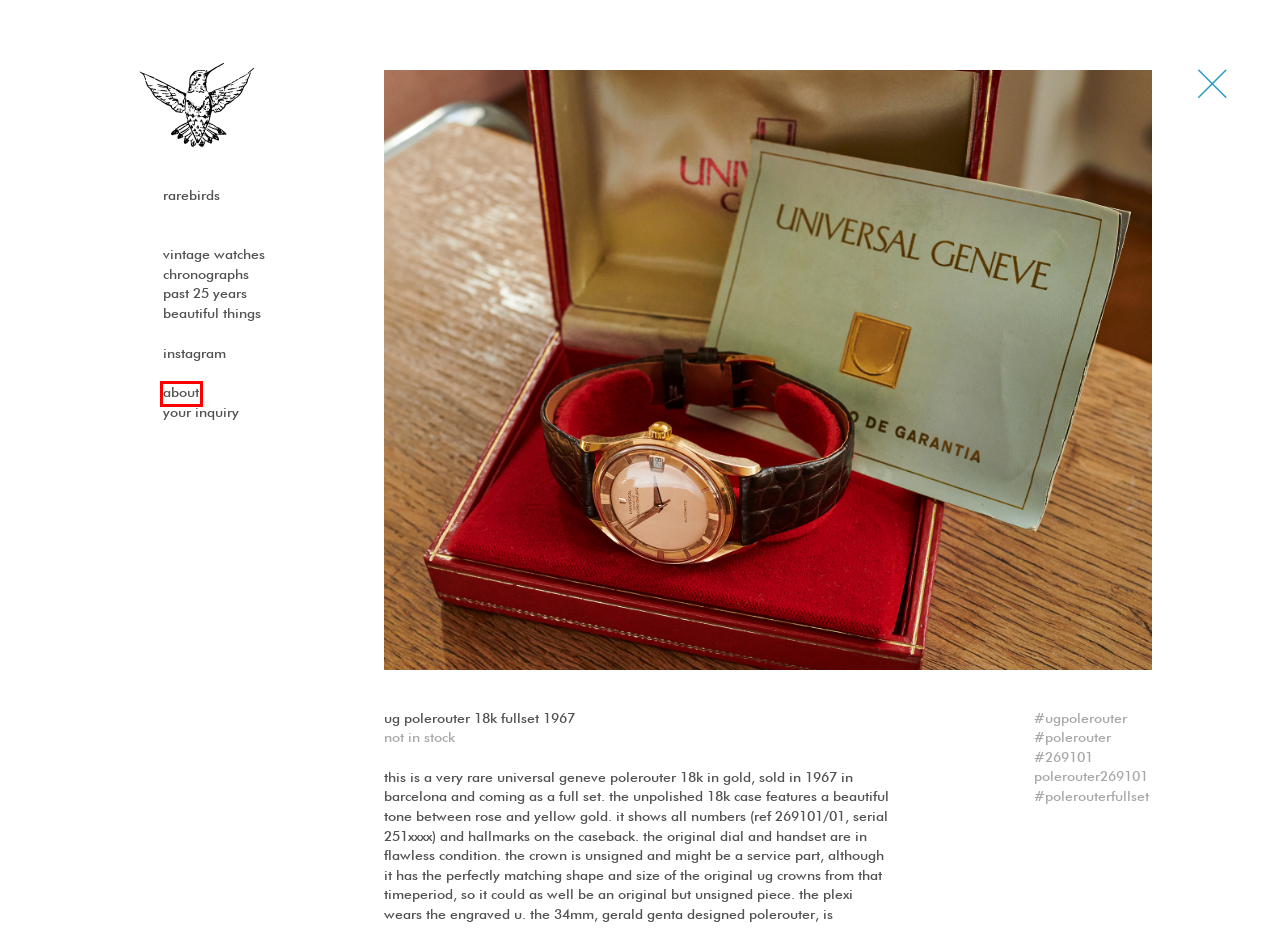Review the screenshot of a webpage that includes a red bounding box. Choose the most suitable webpage description that matches the new webpage after clicking the element within the red bounding box. Here are the candidates:
A. past 25 years | Rarebirds
B. Terms | Rarebirds
C. Beautiful Things | Rarebirds
D. Chronographs | Rarebirds
E. About | Rarebirds
F. Privacy | Rarebirds
G. rarebirds | Rarebirds
H. Vintage watches | Rarebirds

E